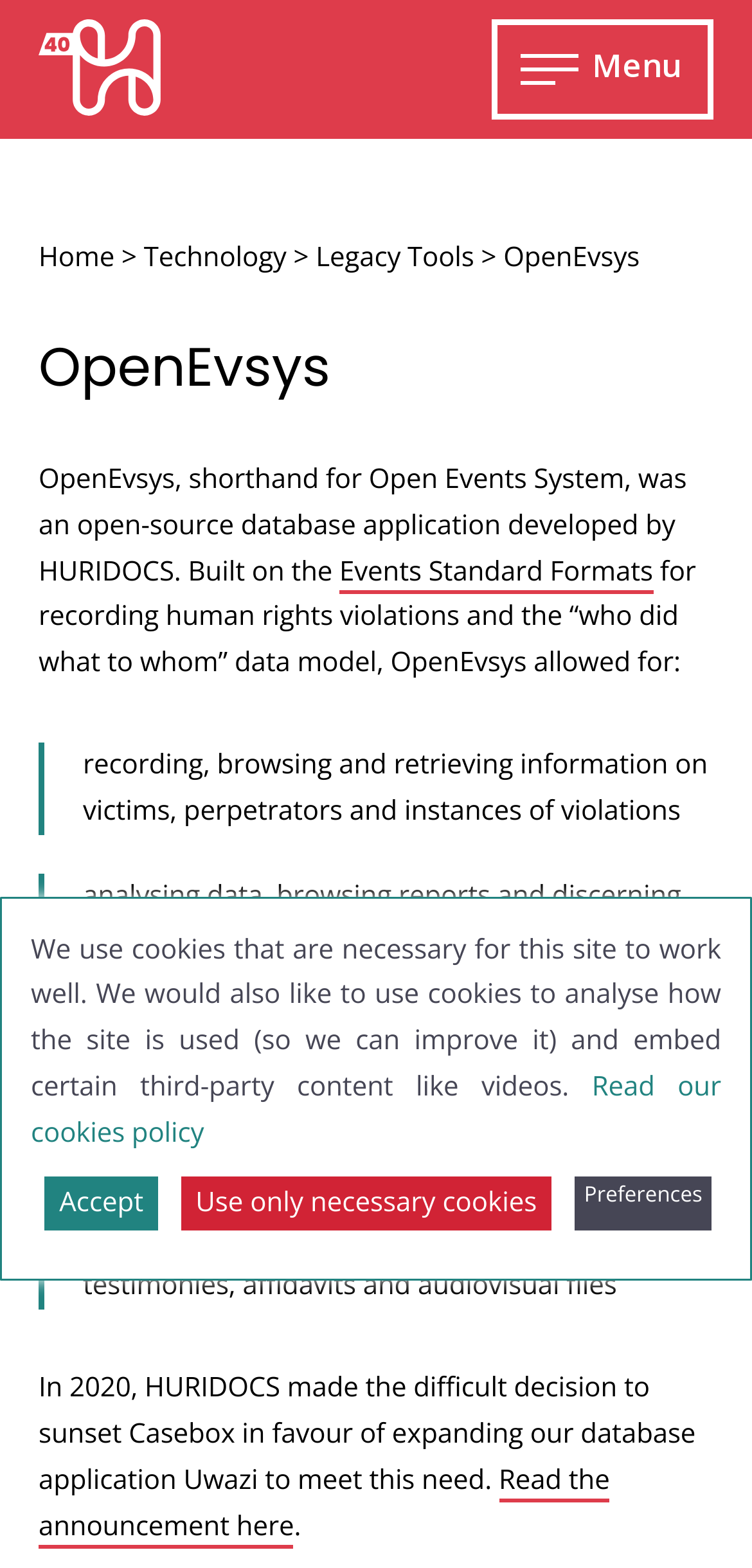What was OpenEvsys used for?
Using the image, elaborate on the answer with as much detail as possible.

Based on the webpage content, OpenEvsys was an open-source database application developed by HURIDOCS, and it was used for documenting human rights violations, allowing users to record, browse, and retrieve information on victims, perpetrators, and instances of violations, as well as analyse data, create charts and maps, and manage interventions.